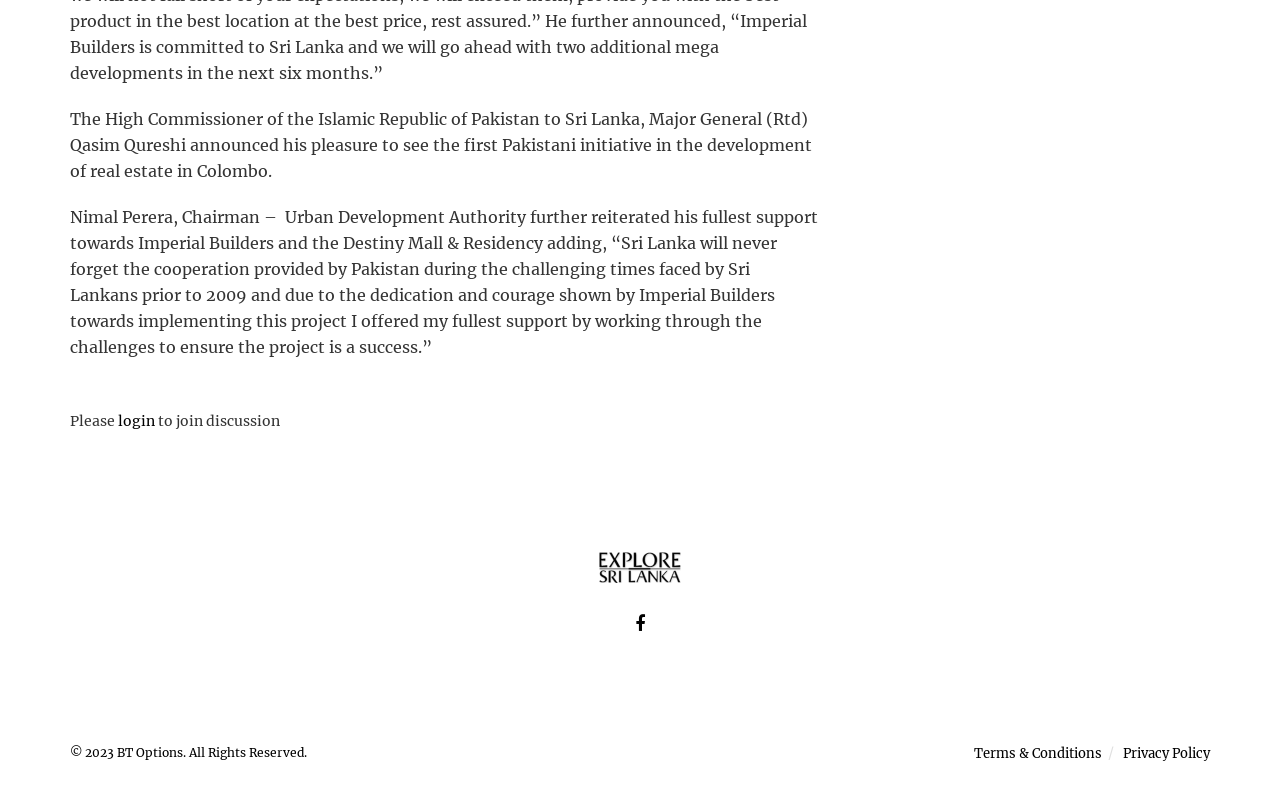What is the logo of the website?
Use the image to answer the question with a single word or phrase.

exlpore-sri-lanka-logo